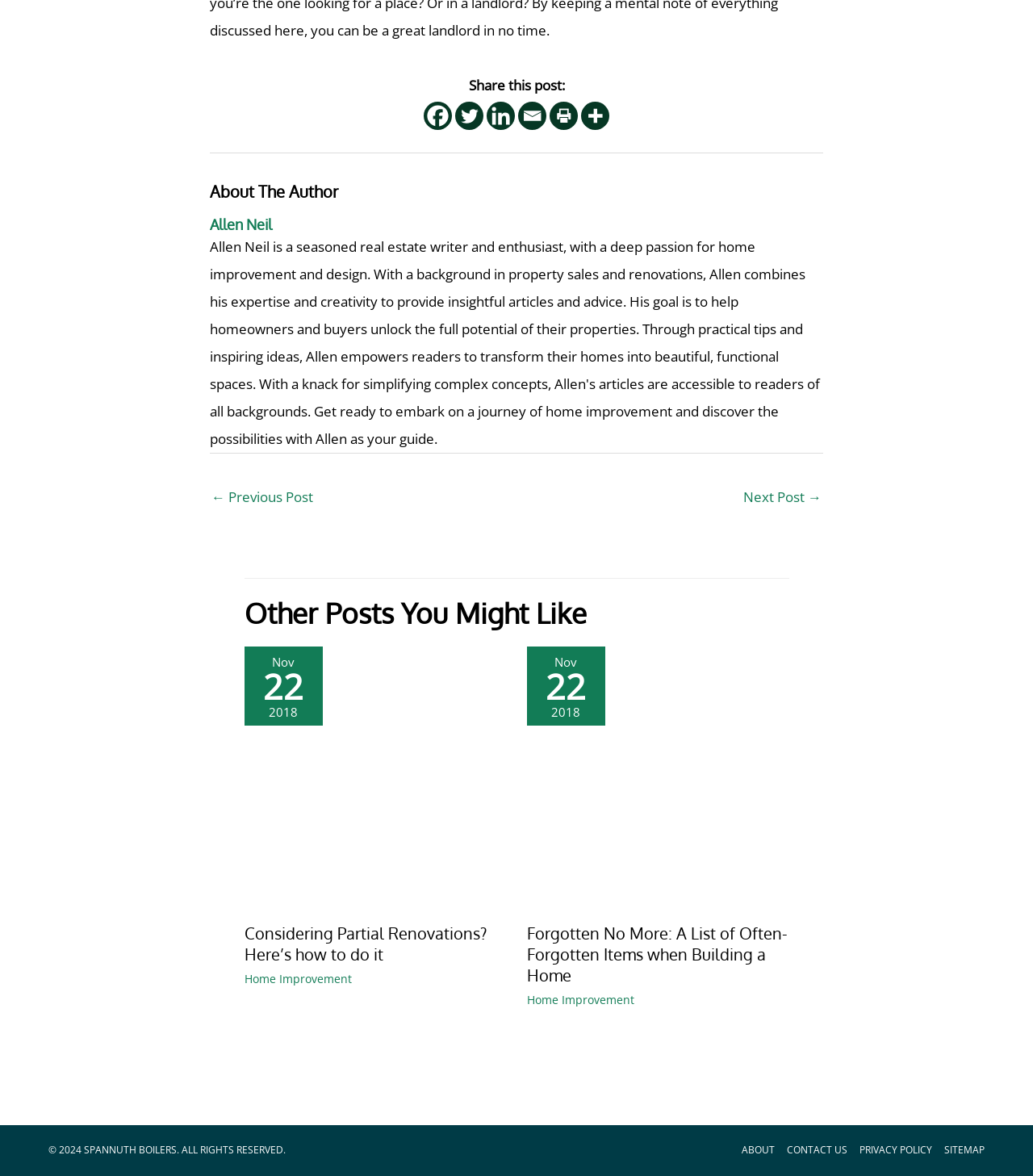Identify and provide the bounding box coordinates of the UI element described: "Next Post →". The coordinates should be formatted as [left, top, right, bottom], with each number being a float between 0 and 1.

[0.72, 0.411, 0.795, 0.438]